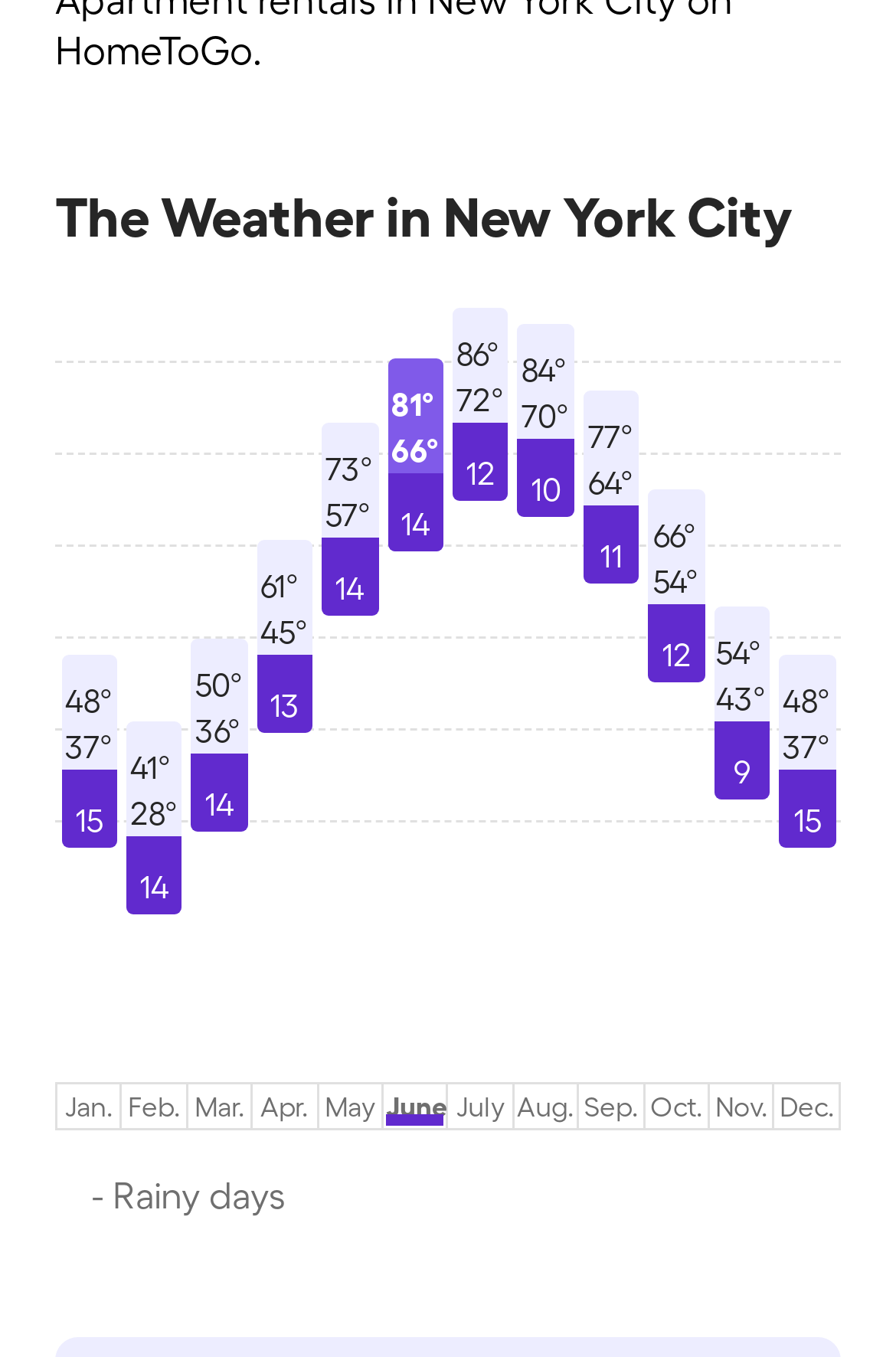Can you specify the bounding box coordinates for the region that should be clicked to fulfill this instruction: "Submit weather data".

[0.068, 0.483, 0.131, 0.625]